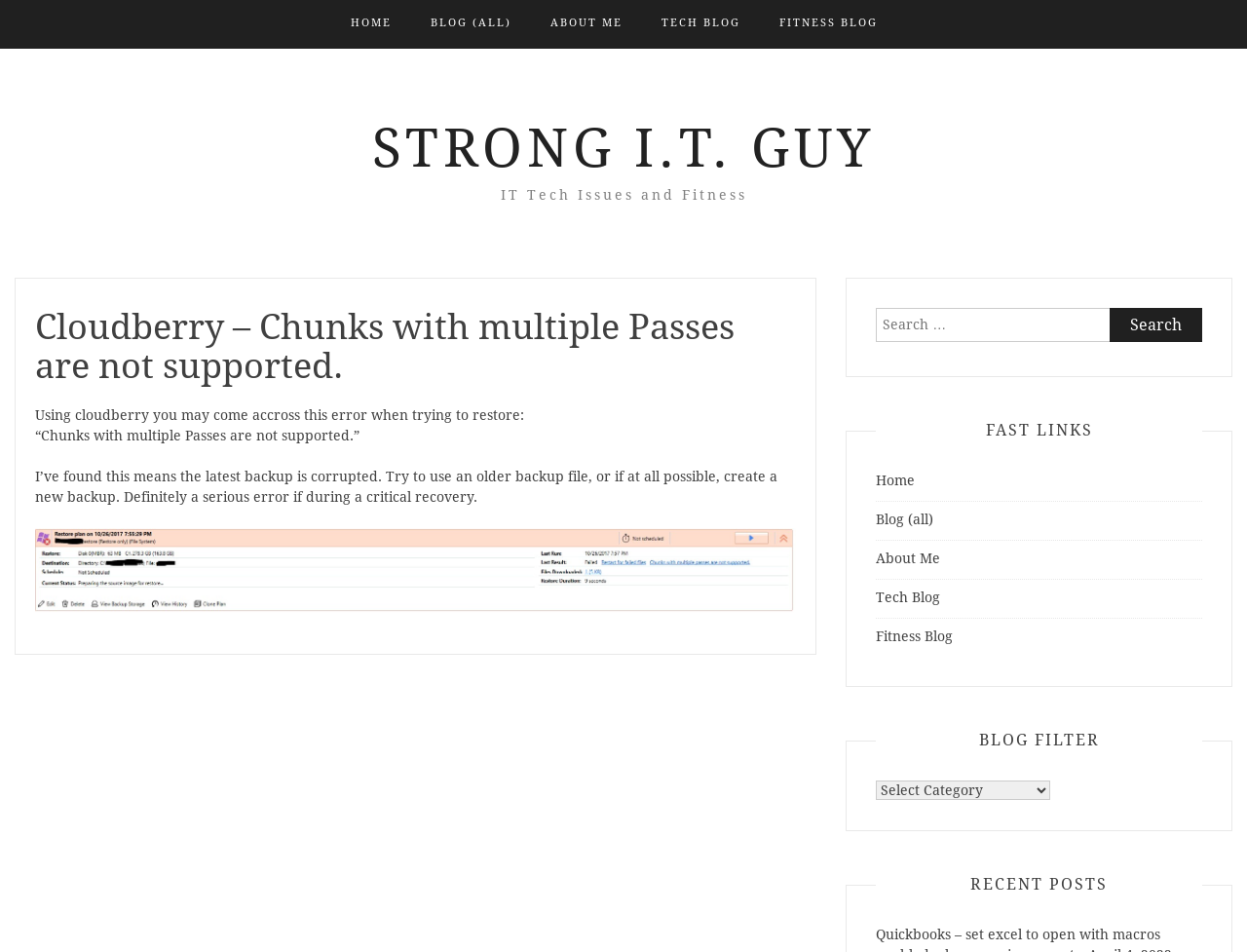What type of issues are discussed in the blog?
Please provide a comprehensive answer to the question based on the webpage screenshot.

The type of issues discussed in the blog can be found in the StaticText element 'IT Tech Issues and Fitness' which is a child of the main element. This element is located at the top of the webpage and has a bounding box with coordinates [0.401, 0.197, 0.599, 0.213].